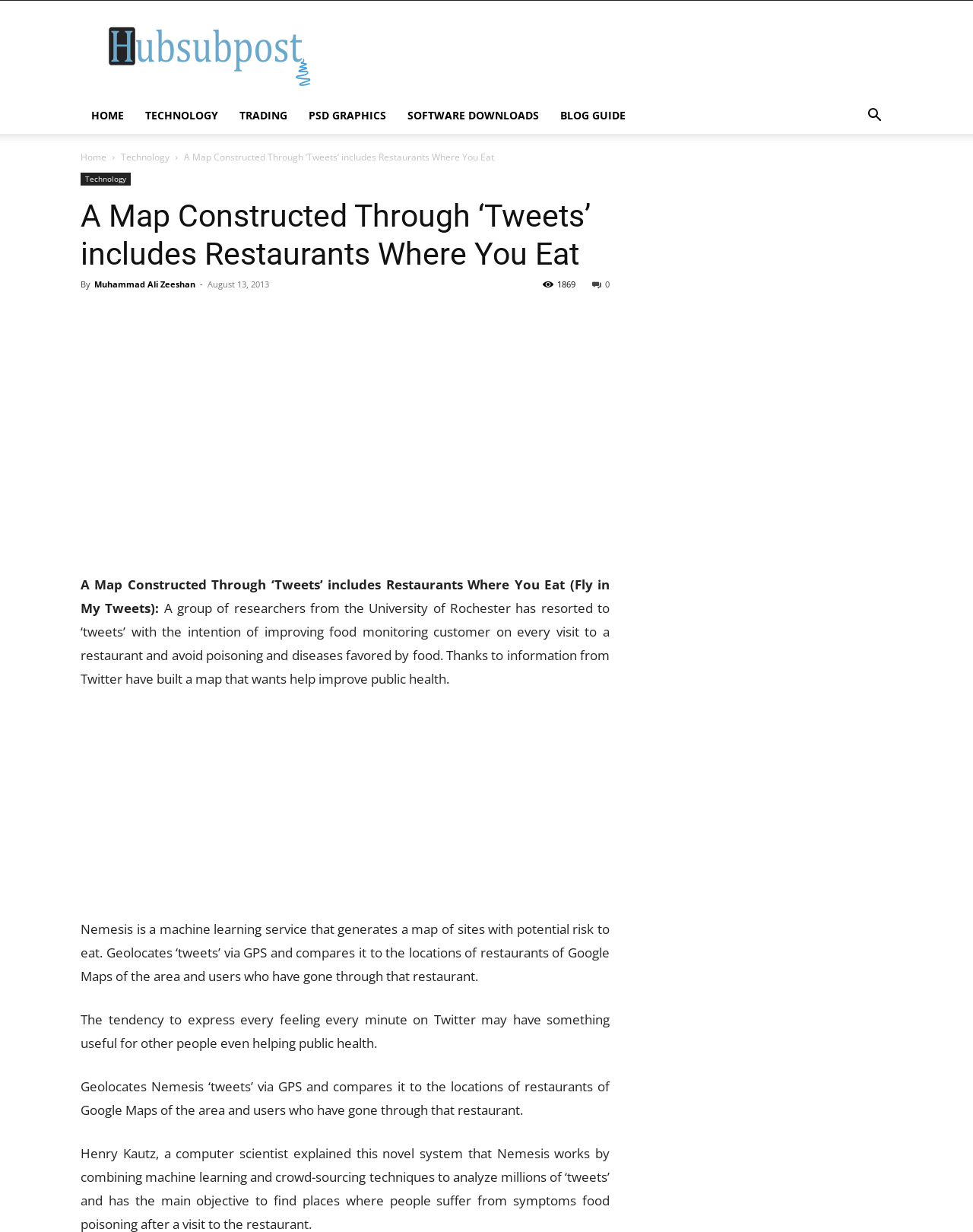Offer an extensive depiction of the webpage and its key elements.

This webpage is about a map constructed through tweets that includes restaurants where you eat. At the top, there are seven links: "HOME", "TECHNOLOGY", "TRADING", "PSD GRAPHICS", "SOFTWARE DOWNLOADS", and "BLOG GUIDE", aligned horizontally. Below these links, there is a button with an icon. 

On the left side, there are two columns of links. The first column has links "Home" and "Technology", and the second column has a title "A Map Constructed Through ‘Tweets’ includes Restaurants Where You Eat" followed by a header with the same title. 

Below the header, there is an author's name "Muhammad Ali Zeeshan" and a publication date "August 13, 2013". On the right side of the author's name, there is a link with an icon and a number "1869". 

Below the author's information, there are five social media links aligned horizontally. The main content of the webpage starts with a link "Fly in My Tweets" accompanied by an image. The text describes a project that uses tweets to improve food monitoring and public health. 

The text is divided into four paragraphs, with the first paragraph explaining the project's goal. The second paragraph describes how the project works, using machine learning to generate a map of sites with potential health risks. The third paragraph mentions the usefulness of Twitter in helping public health. The fourth paragraph repeats the description of how the project works. 

On the right side of the webpage, there is a complementary section with no specific content.